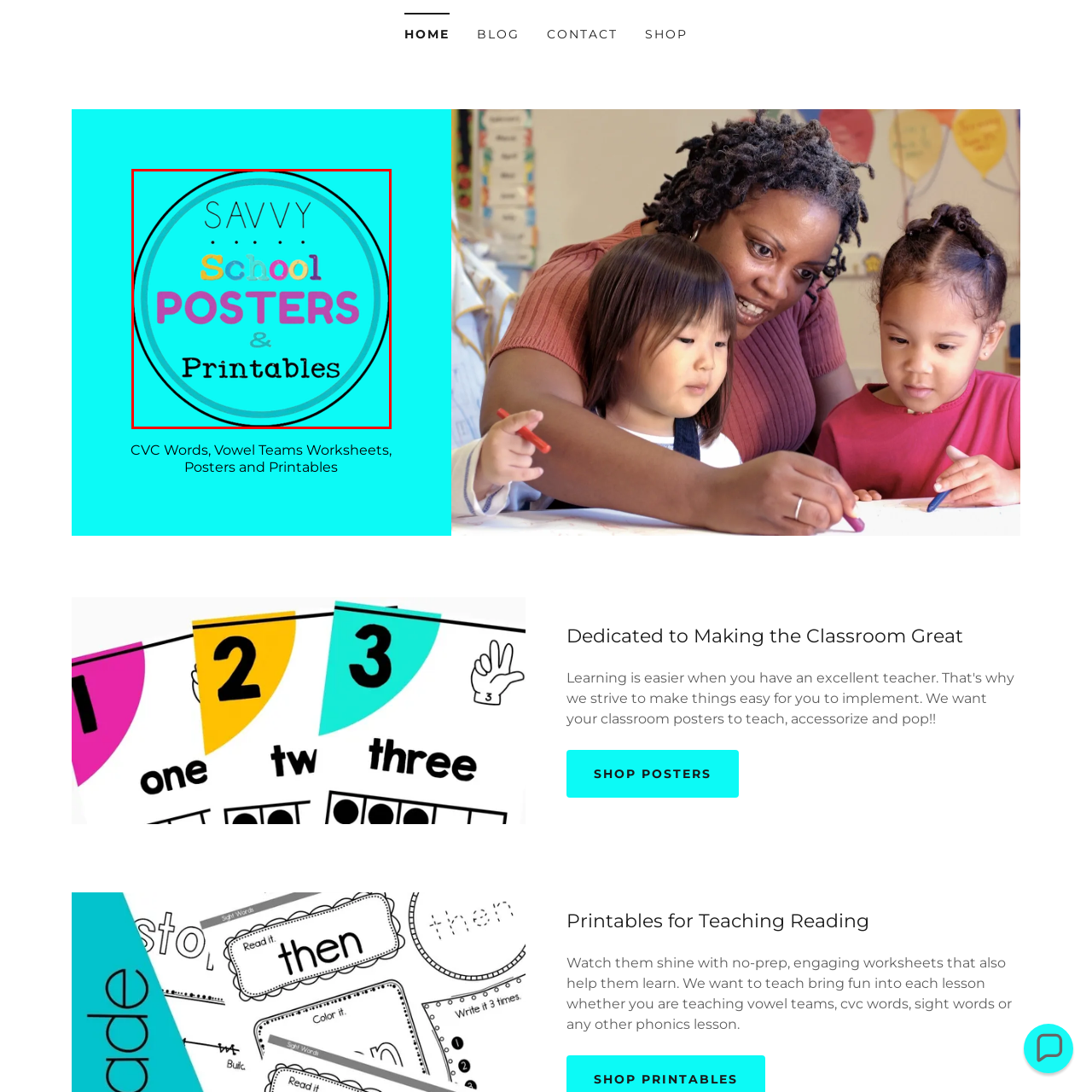Please scrutinize the portion of the image inside the purple boundary and provide an elaborate answer to the question below, relying on the visual elements: 
What font style is used for the word 'SAVVY'?

According to the caption, the word 'SAVVY' is displayed at the top in a simple, elegant font, which suggests a clean and sophisticated design choice.